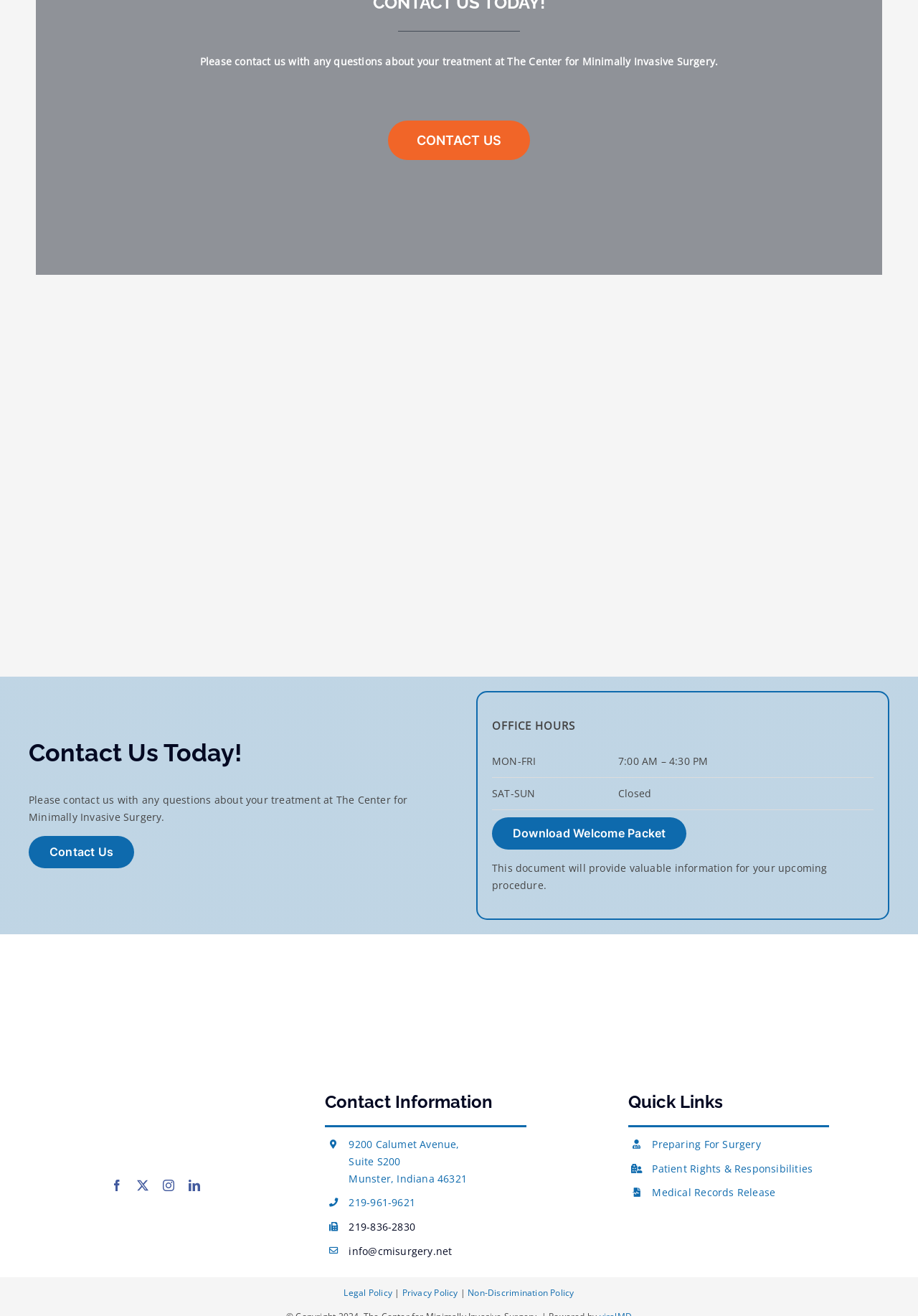Identify the bounding box of the HTML element described here: "aria-label="Center-for-Minimally-Invasive-Surgery-Award-Winning-Care-and-Service-Apex-Medal-Footer"". Provide the coordinates as four float numbers between 0 and 1: [left, top, right, bottom].

[0.14, 0.747, 0.21, 0.757]